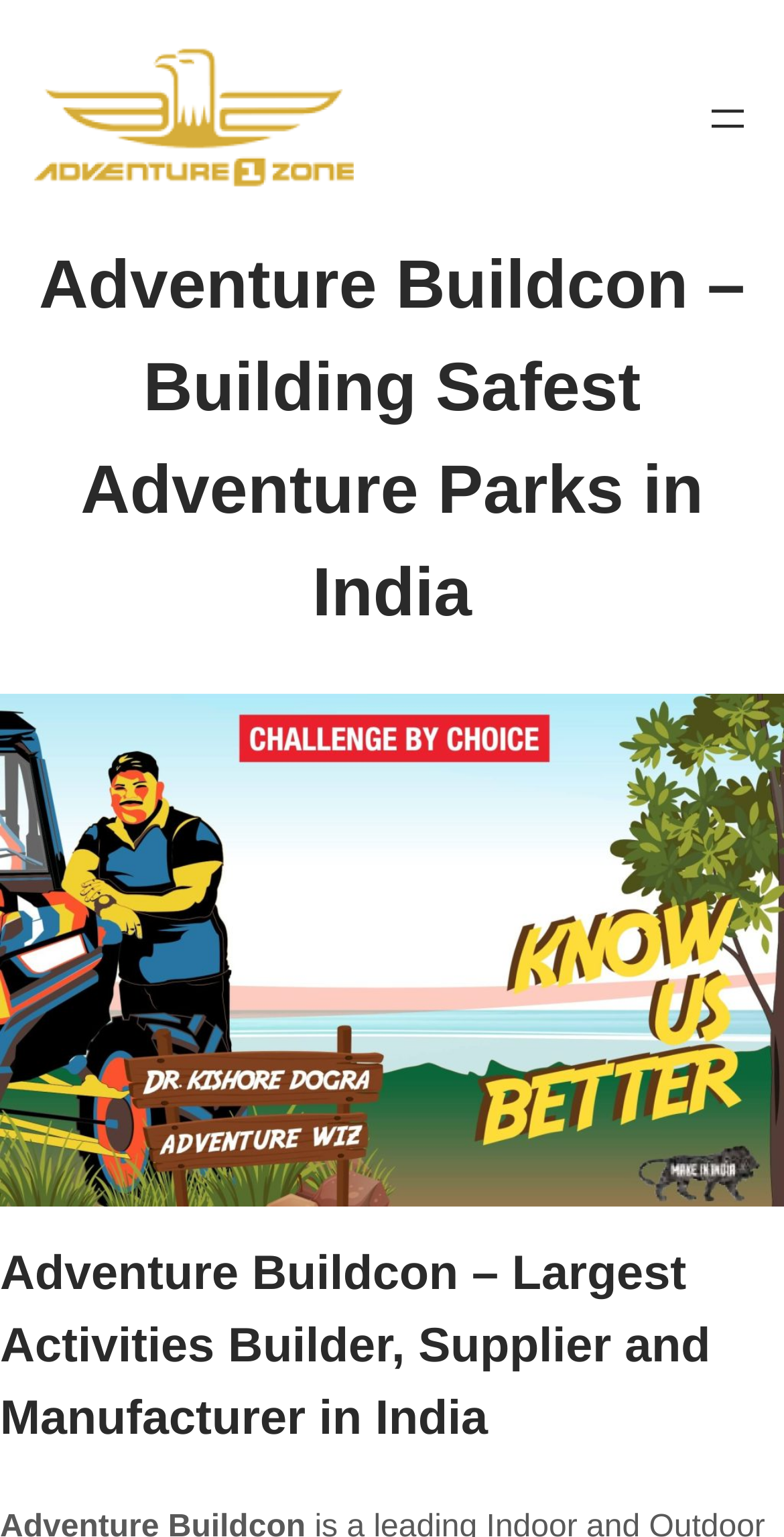Summarize the webpage with a detailed and informative caption.

The webpage is about Adventure Buildcon, a leading adventure activities builder, installer, supplier, and manufacturer in India. At the top-left corner, there is a link and an image with the text "Adventure 1 Zone". On the top-right corner, there is a navigation menu with an "Open menu" button. 

Below the navigation menu, there is a prominent heading that reads "Adventure Buildcon – Building Safest Adventure Parks in India". This heading spans the entire width of the page. 

Underneath the heading, there is a large figure or image that takes up most of the page's width. 

Further down, there is another heading that reads "Adventure Buildcon – Largest Activities Builder, Supplier and Manufacturer in India". This heading is also full-width and is positioned near the bottom of the page.